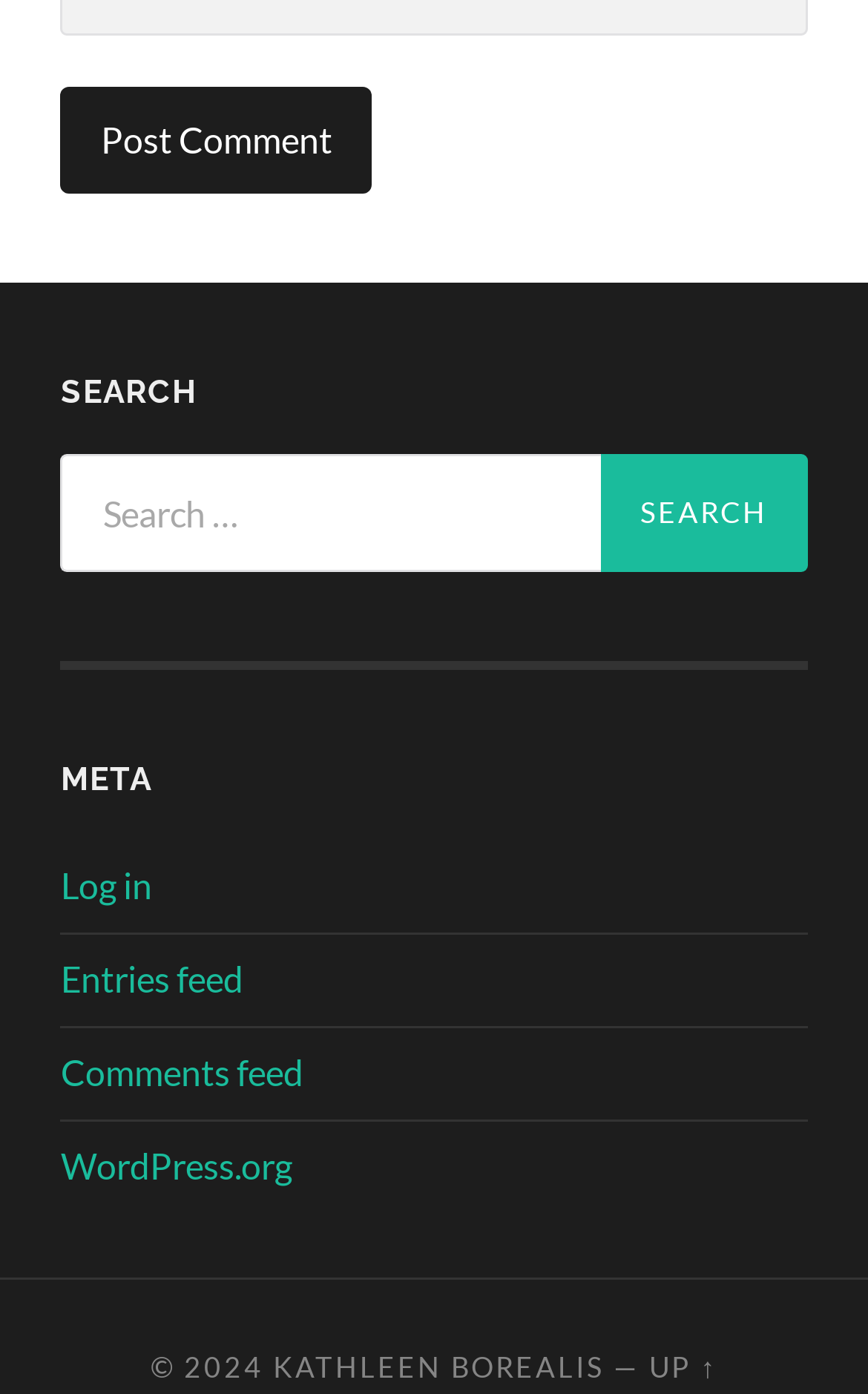What is the copyright year of the website?
Using the image as a reference, answer the question in detail.

The copyright information is located at the bottom of the webpage, and it indicates that the website's content is copyrighted in 2024. This information is usually provided to protect the website's intellectual property.